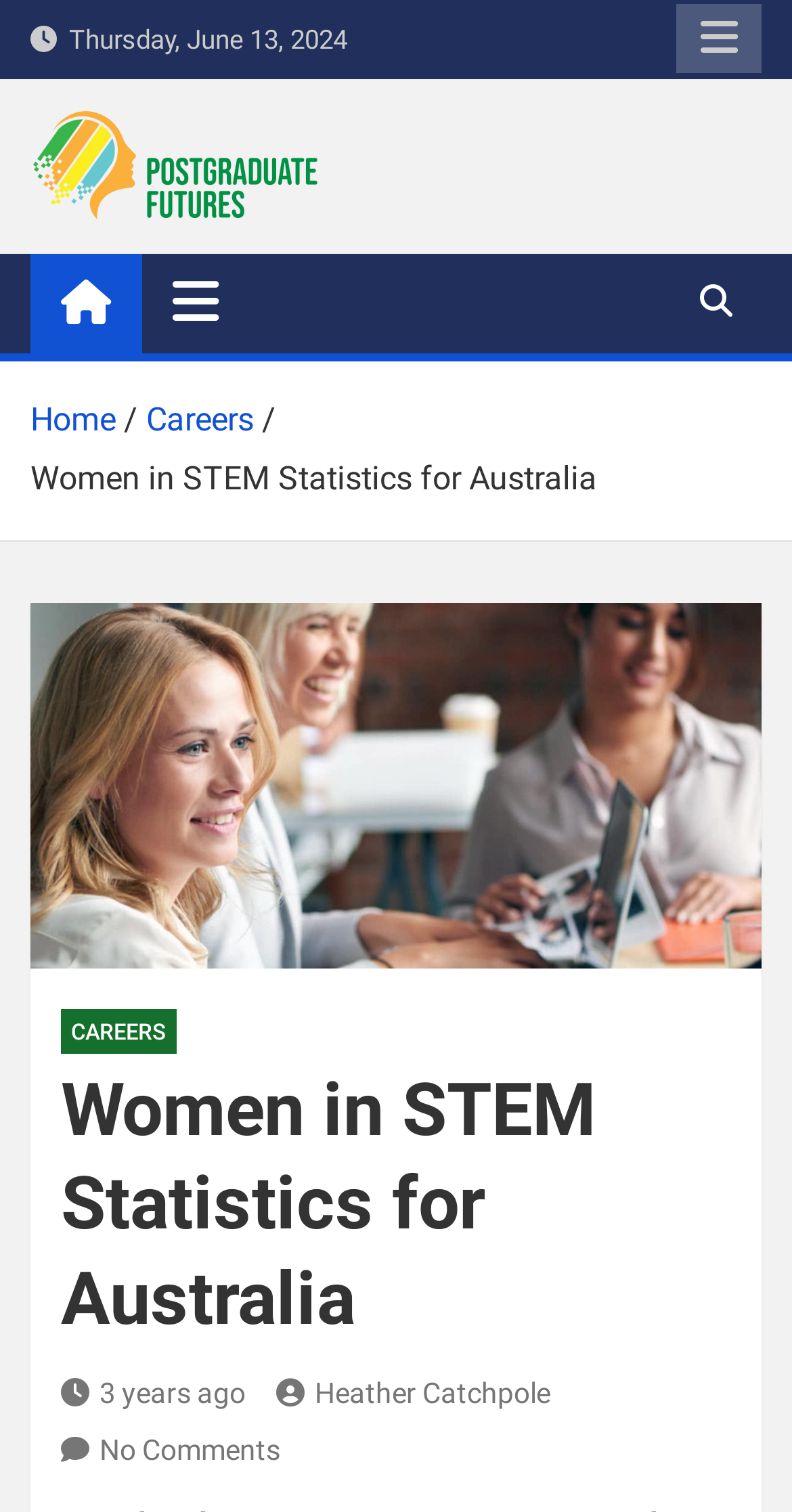Point out the bounding box coordinates of the section to click in order to follow this instruction: "Click the responsive menu button".

[0.854, 0.003, 0.962, 0.048]